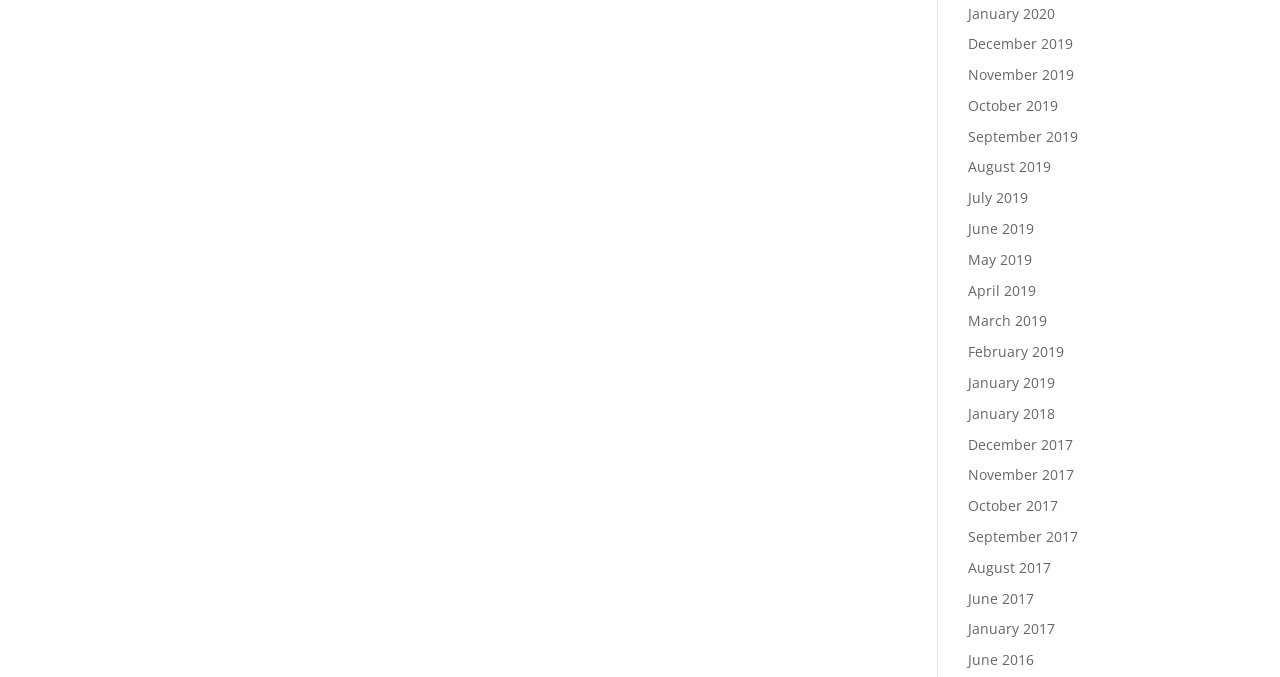Determine the bounding box coordinates of the UI element described by: "Watch this page".

None